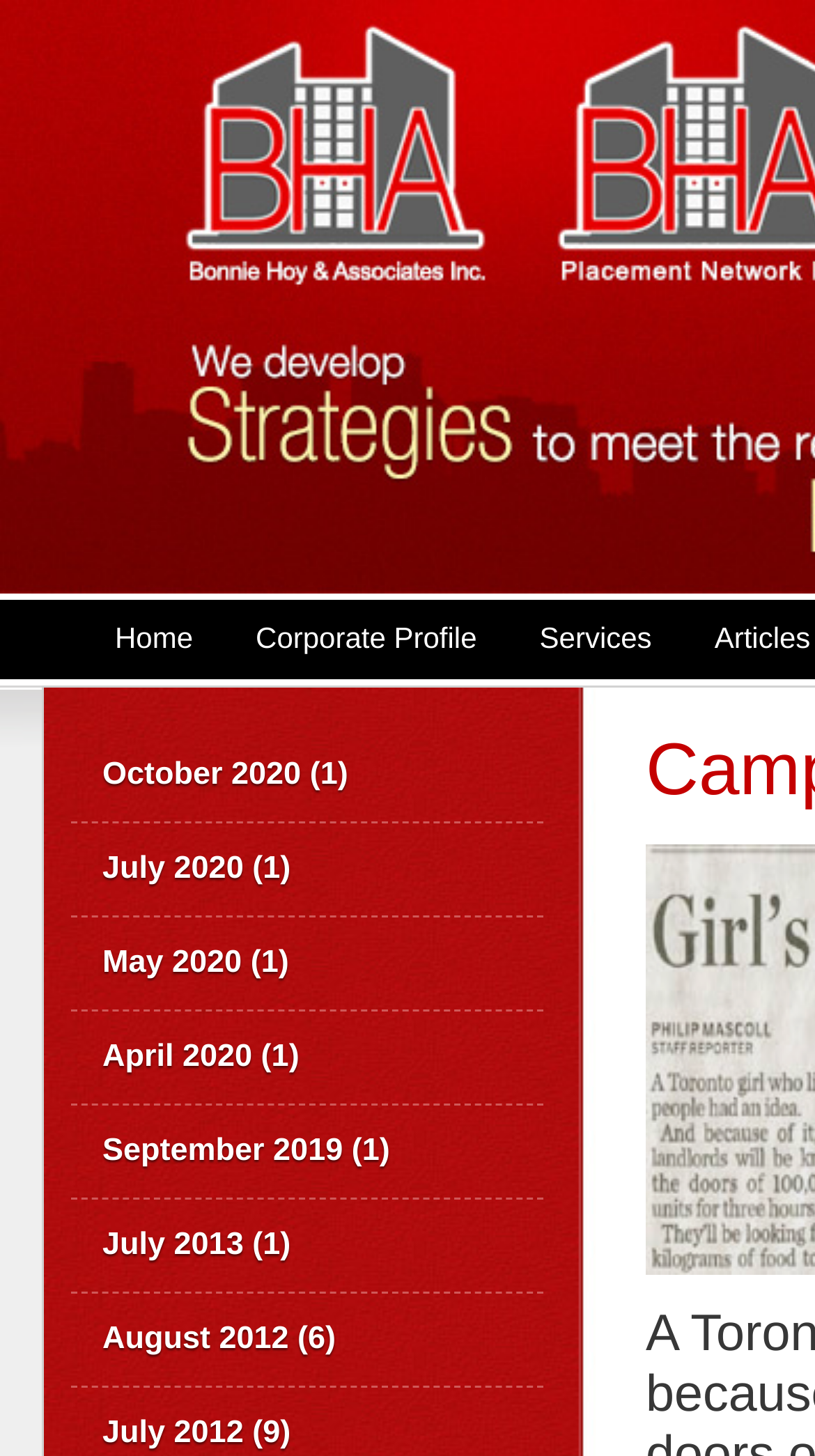Provide the bounding box coordinates of the section that needs to be clicked to accomplish the following instruction: "Explore Services."

[0.624, 0.412, 0.838, 0.466]